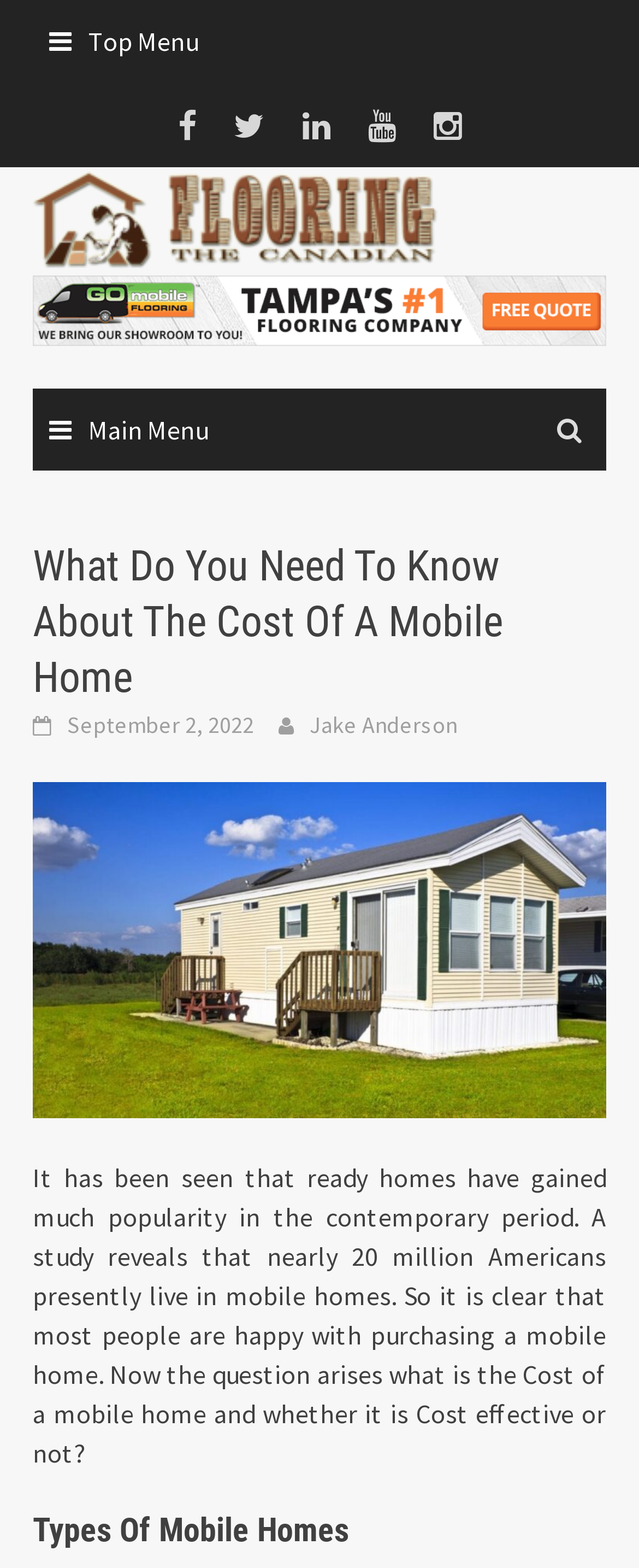Produce a meticulous description of the webpage.

The webpage is about the cost of a mobile home, with a focus on the types of mobile homes and their cost-effectiveness. At the top left of the page, there is a top menu with several links, including "Top Menu" and "The Canadian Flooring". Below this, there is a main menu with a link labeled "\uf0c9 Main Menu". 

To the right of the main menu, there is a header section that contains the title "What Do You Need To Know About The Cost Of A Mobile Home" and a subheading with the date "September 2, 2022" and the author's name "Jake Anderson". 

Below the header section, there is a block of text that provides an introduction to the topic, discussing the popularity of mobile homes and the question of their cost-effectiveness. This text takes up most of the page's content area. 

At the very bottom of the page, there is a heading labeled "Types Of Mobile Homes", which suggests that the page may continue to discuss different types of mobile homes and their costs. There are no images on the page except for the logo of "The Canadian Flooring" at the top.